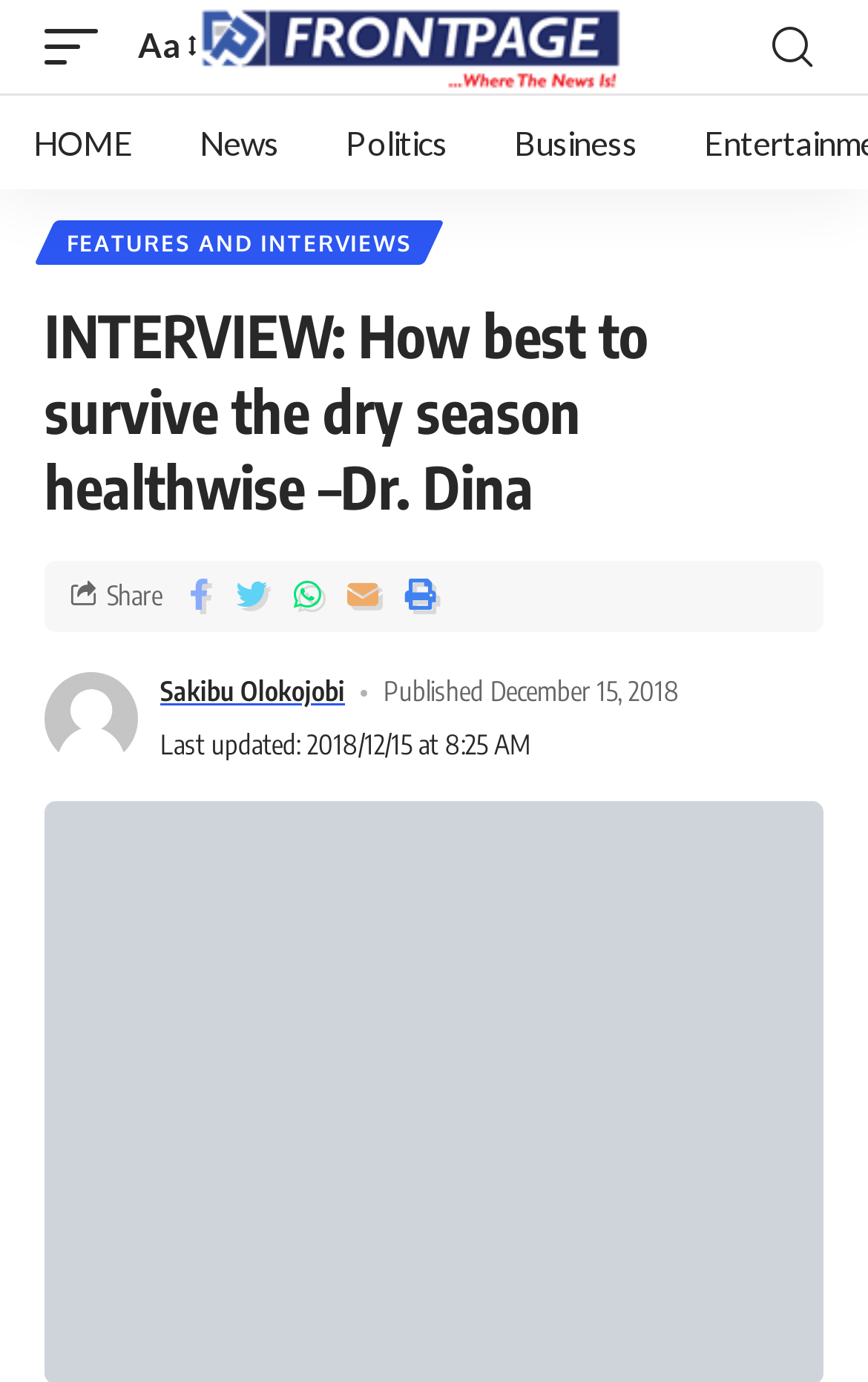Provide a comprehensive caption for the webpage.

This webpage appears to be an article page, specifically an interview with Dr. Dina on how to survive the dry season healthwise. 

At the top of the page, there is a horizontal navigation bar with links to different sections of the website, including "HOME", "News", "Politics", and "Business". 

Below the navigation bar, there is a large advertisement image that spans almost the entire width of the page. 

To the left of the advertisement, there is a smaller image with the text "Frontpageng". 

On the right side of the page, near the top, there is a small icon with the text "Aa" and another icon with no text. 

The main content of the page is an interview article, which is headed by a title "INTERVIEW: How best to survive the dry season healthwise –Dr. Dina". 

Below the title, there is a link to the category "FEATURES AND INTERVIEWS". 

The article itself appears to be a Q&A session, with the interviewer's name, Sakibu Olokojobi, mentioned along with a small image of the person. 

The article also includes the publication date and time, as well as options to share the article on social media.